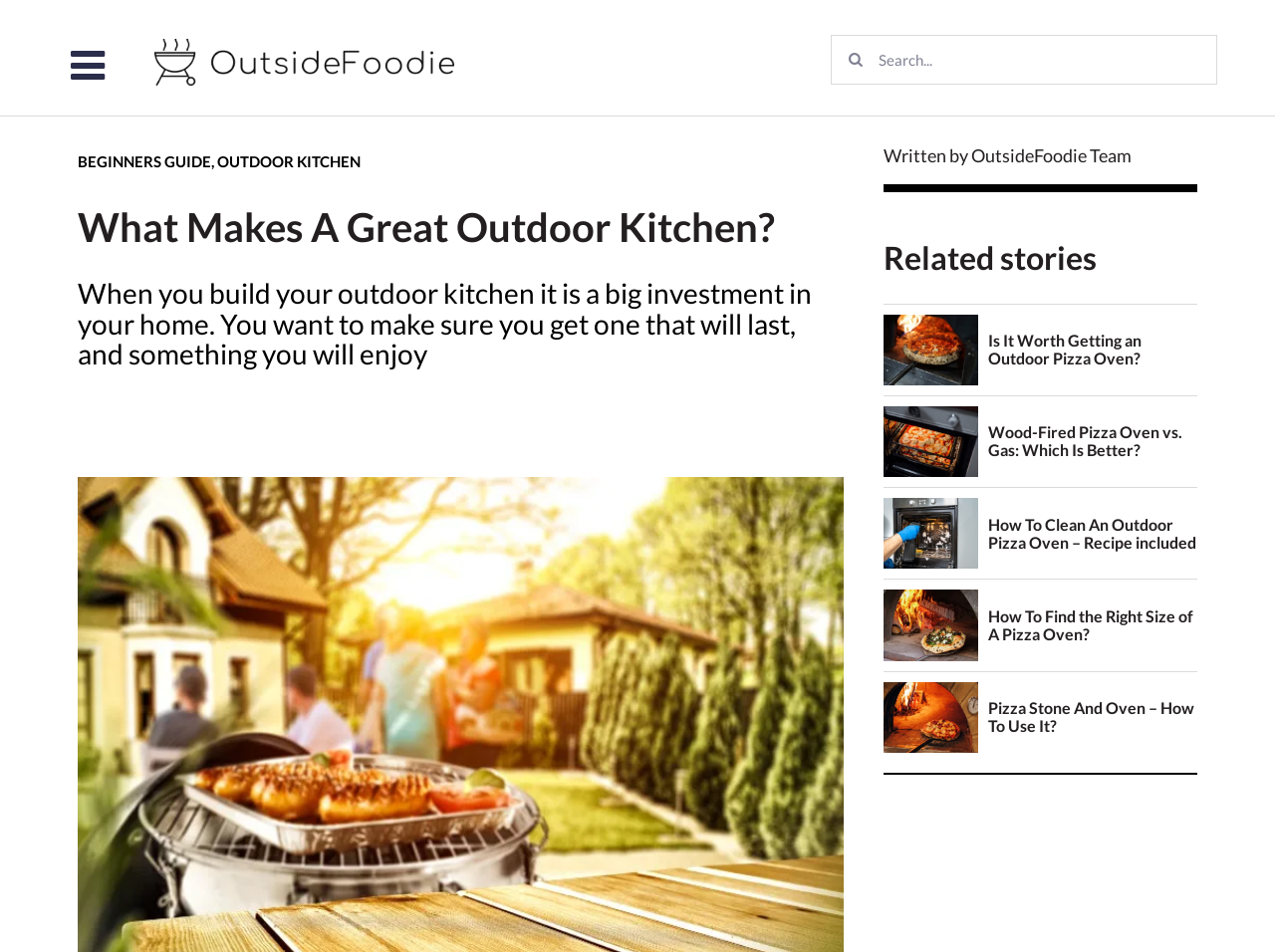Find the bounding box coordinates of the element you need to click on to perform this action: 'Share on facebook'. The coordinates should be represented by four float values between 0 and 1, in the format [left, top, right, bottom].

[0.061, 0.414, 0.106, 0.475]